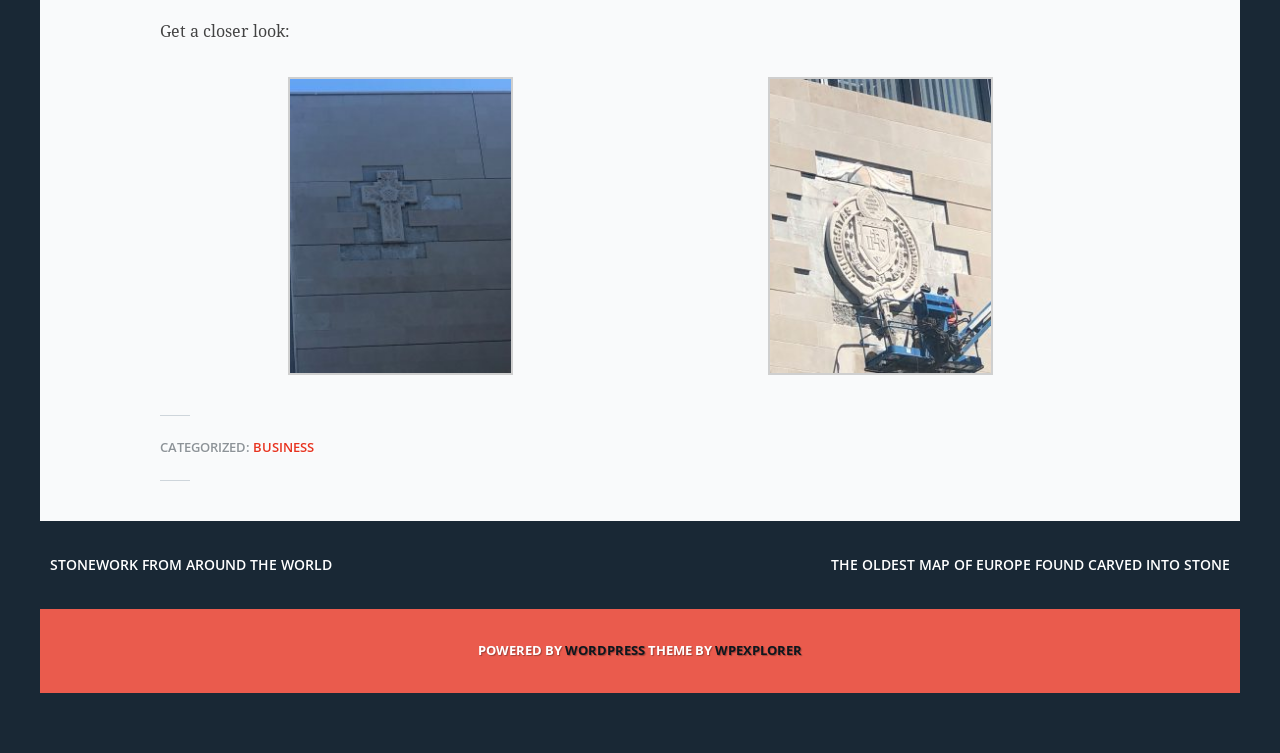How many links are there in the footer section?
Answer the question with a single word or phrase derived from the image.

1